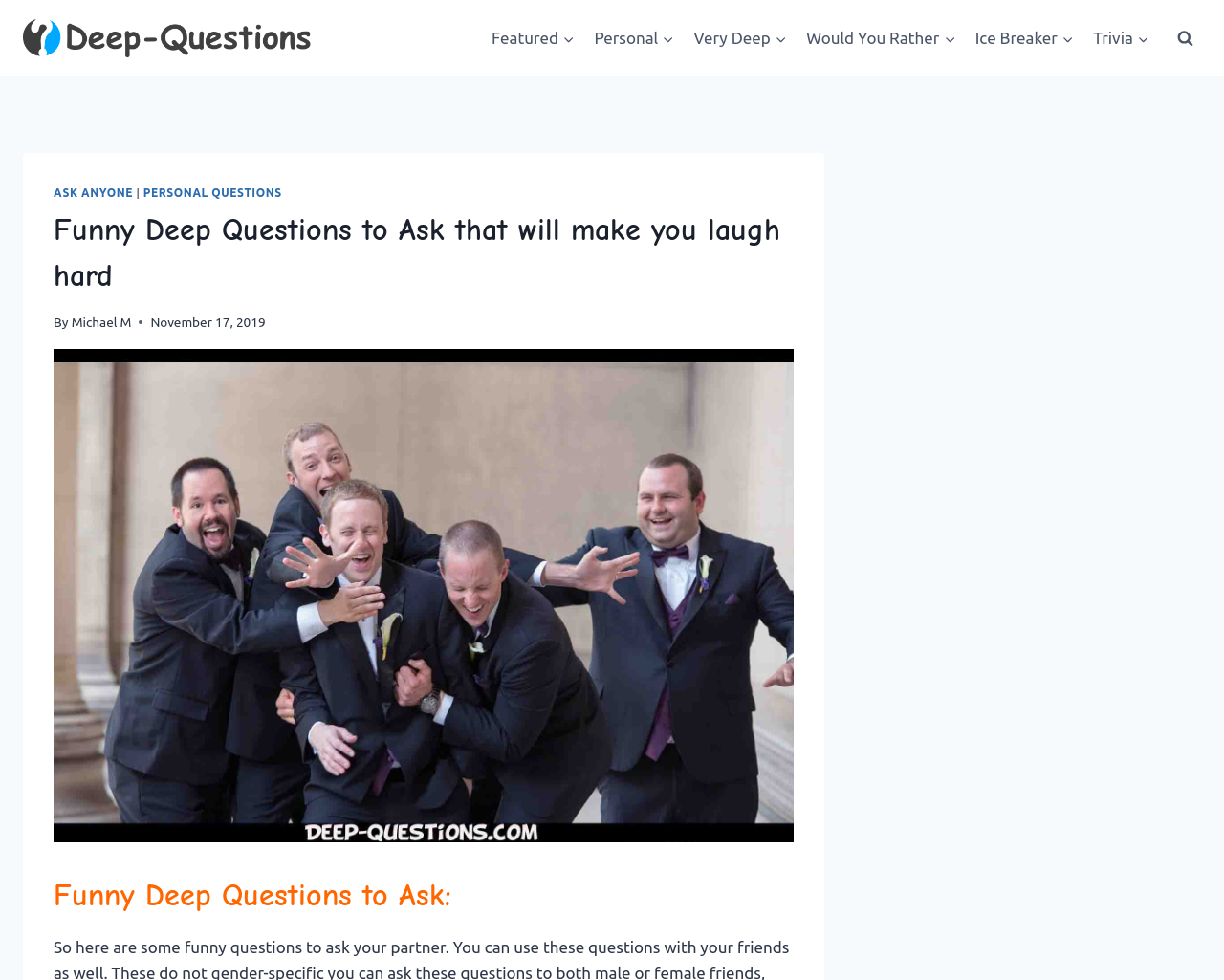What is the date of the latest article?
Could you answer the question in a detailed manner, providing as much information as possible?

I examined the time element in the header section and found the text 'November 17, 2019', which is the date of the latest article.